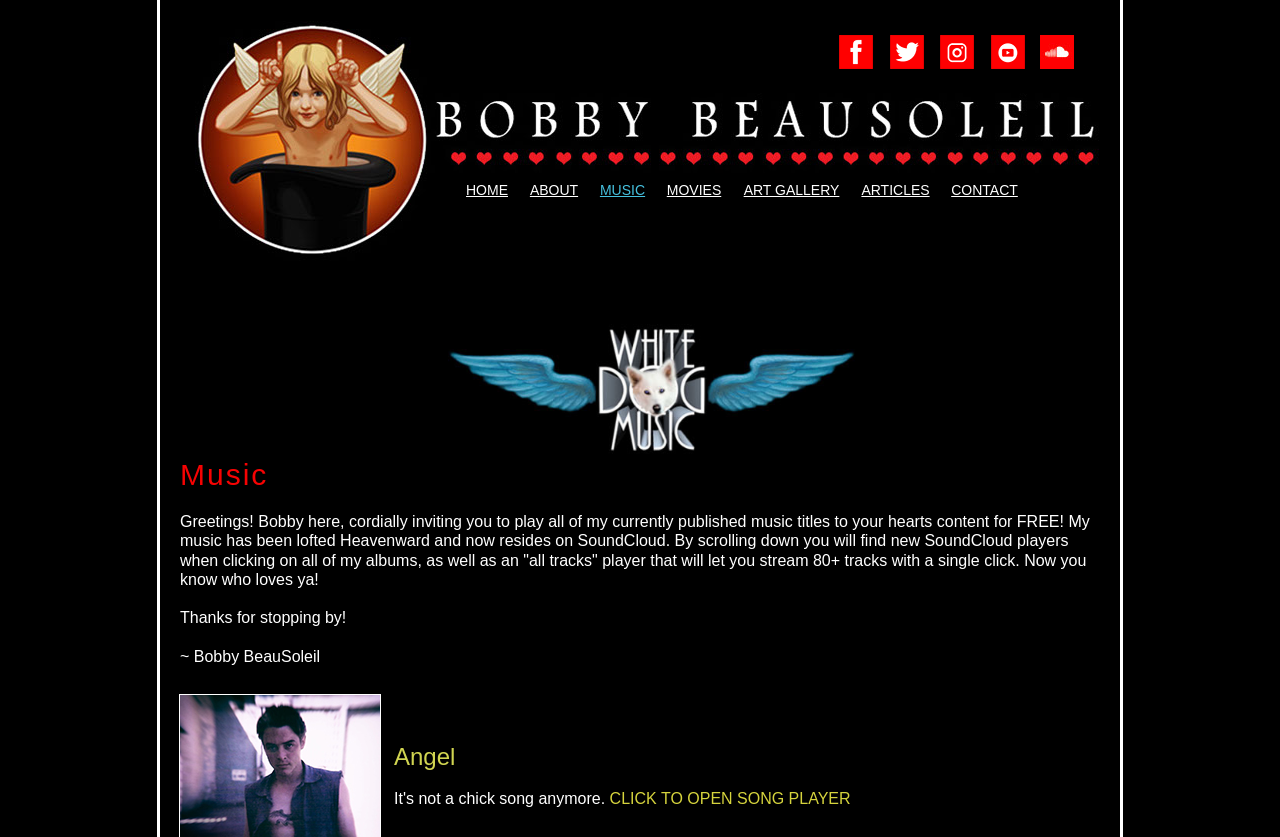How many links are in the top navigation bar?
Give a one-word or short-phrase answer derived from the screenshot.

6